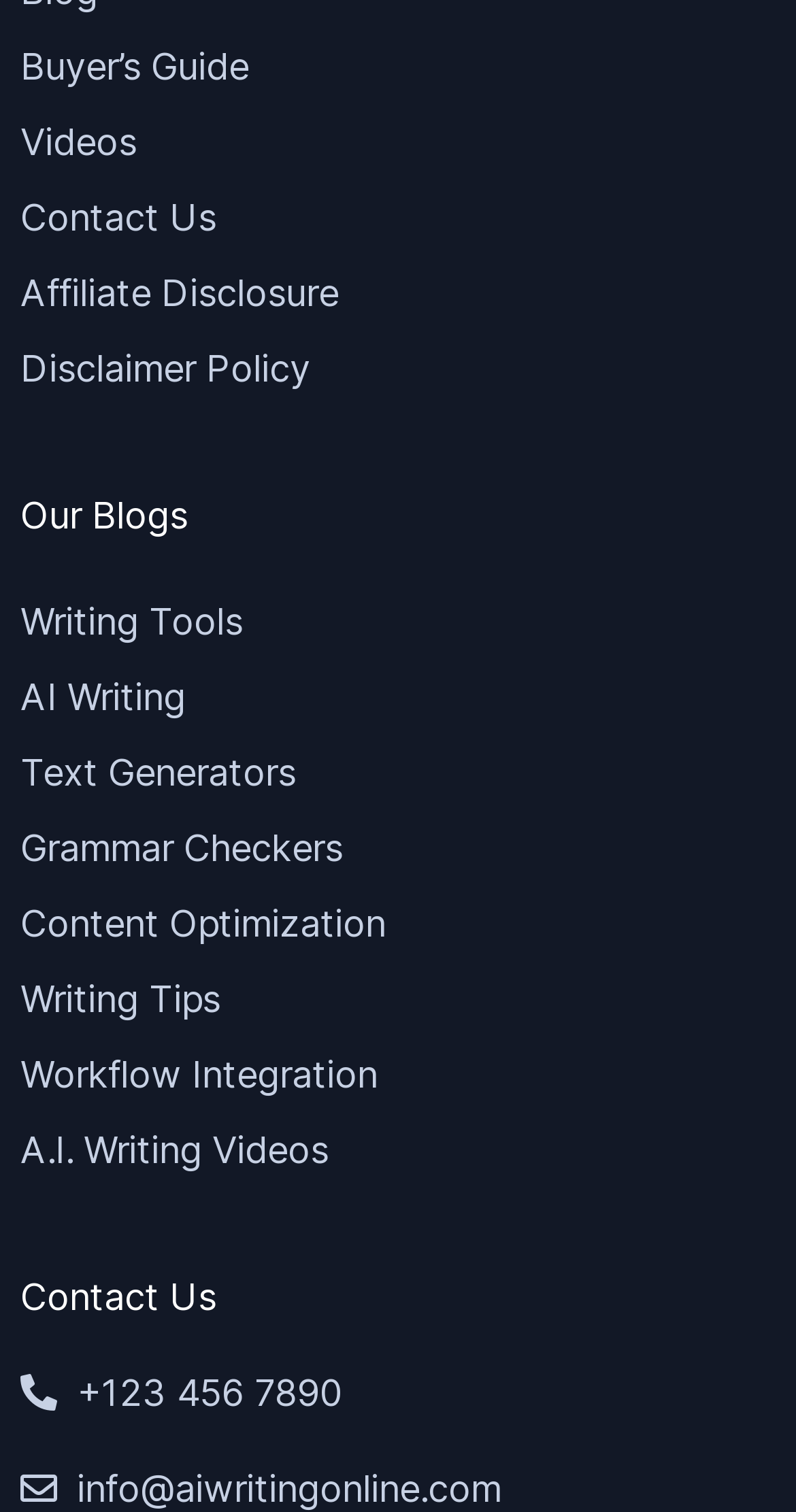Identify the bounding box coordinates of the clickable region required to complete the instruction: "Click on Buyer’s Guide". The coordinates should be given as four float numbers within the range of 0 and 1, i.e., [left, top, right, bottom].

[0.026, 0.019, 0.879, 0.069]